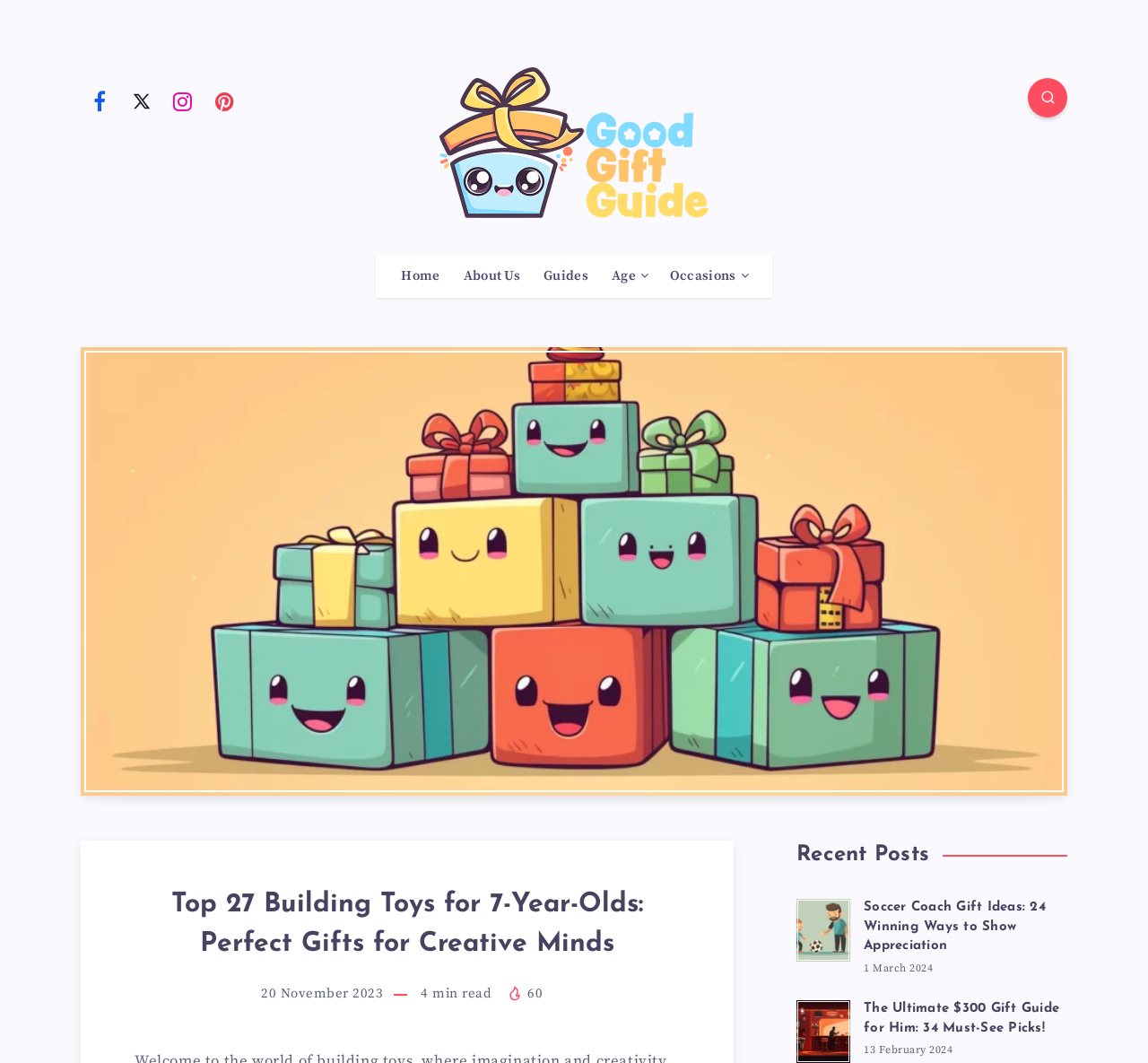Please identify the bounding box coordinates of the element that needs to be clicked to perform the following instruction: "Read the 'Top 27 Building Toys for 7-Year-Olds' article".

[0.117, 0.833, 0.592, 0.907]